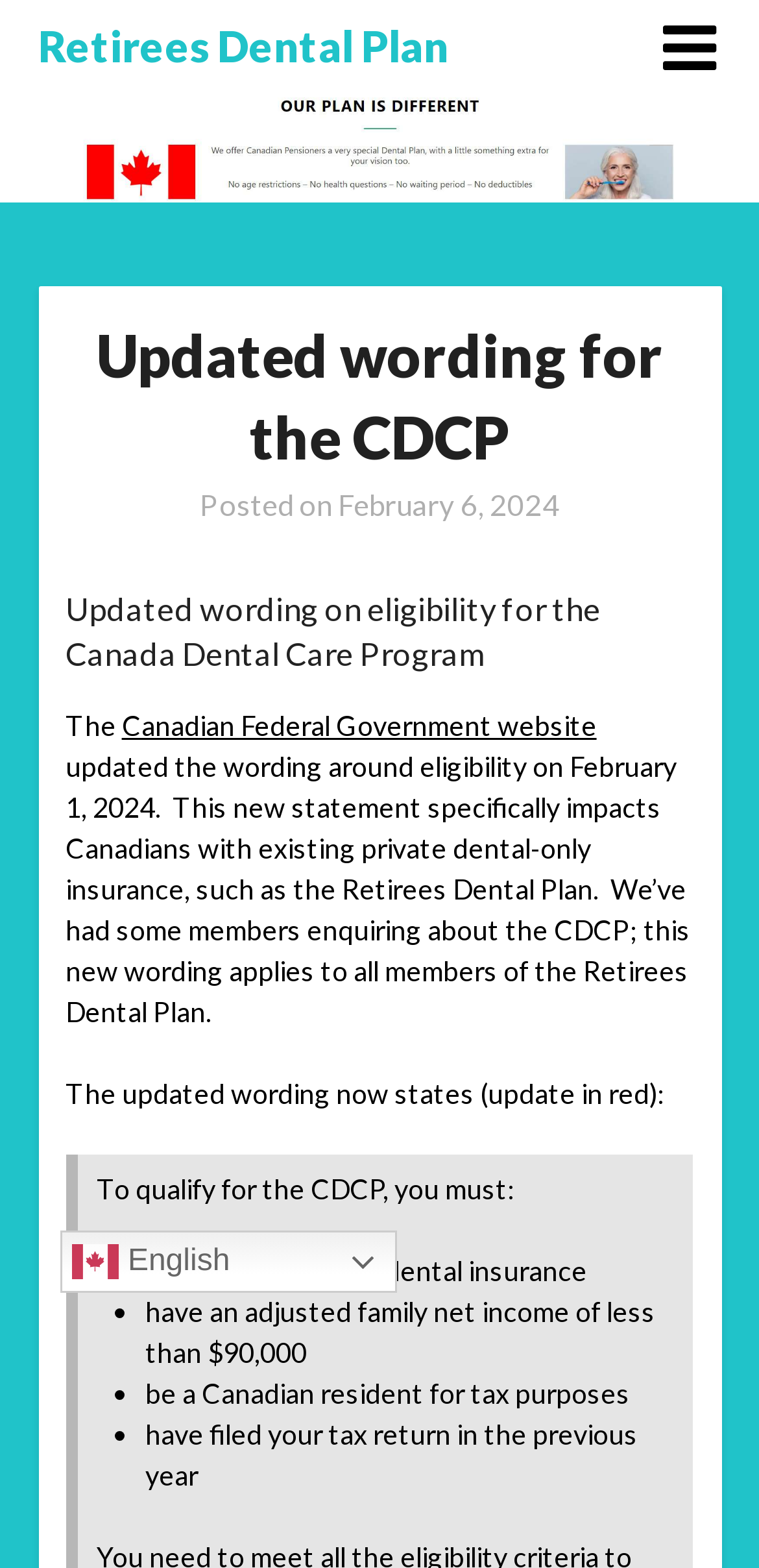Find the bounding box coordinates for the UI element whose description is: "English". The coordinates should be four float numbers between 0 and 1, in the format [left, top, right, bottom].

[0.08, 0.785, 0.524, 0.825]